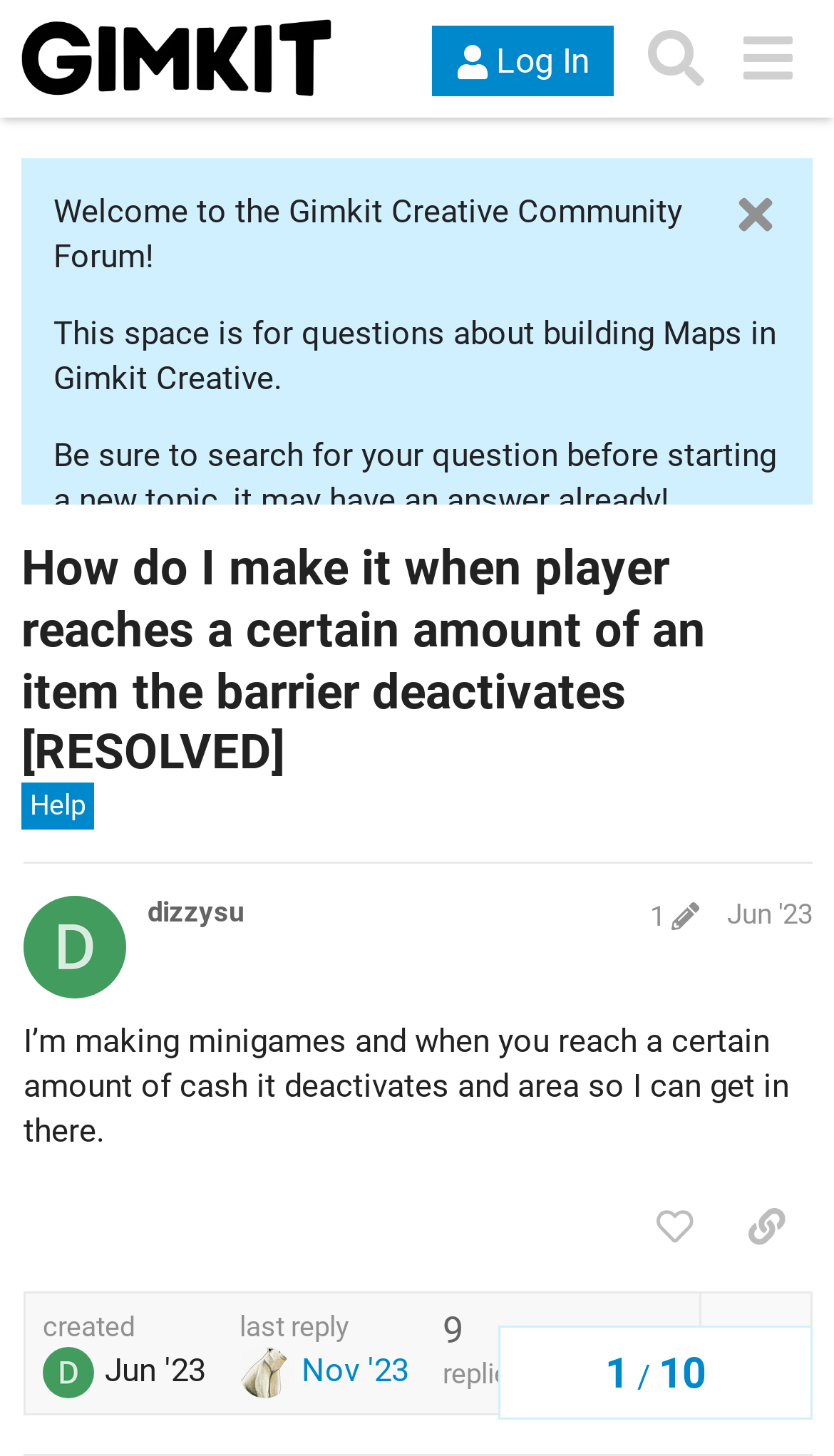Provide the bounding box coordinates for the specified HTML element described in this description: "last replyNov '23". The coordinates should be four float numbers ranging from 0 to 1, in the format [left, top, right, bottom].

[0.287, 0.9, 0.489, 0.961]